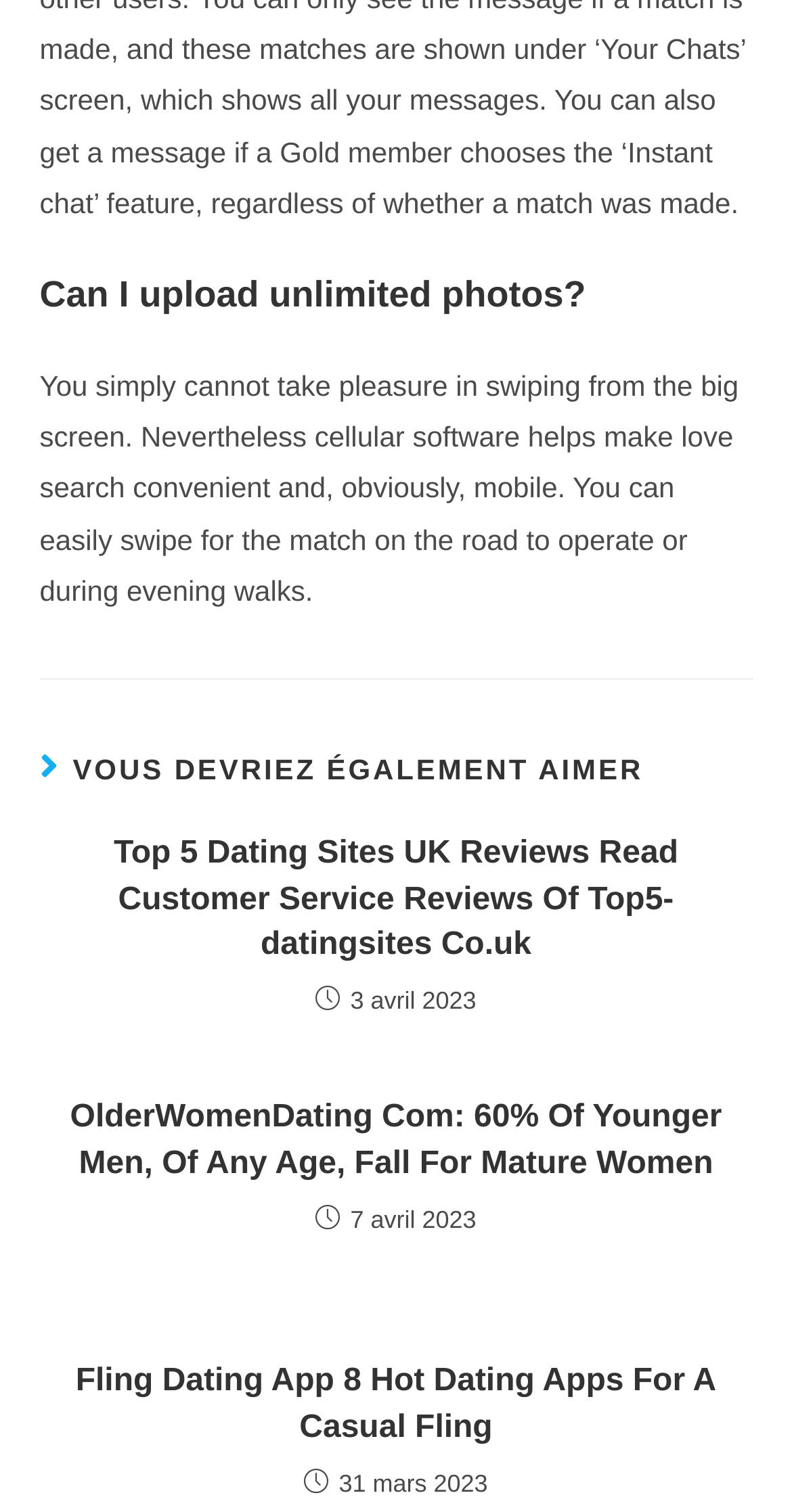Give a one-word or phrase response to the following question: How many articles are on this webpage?

3